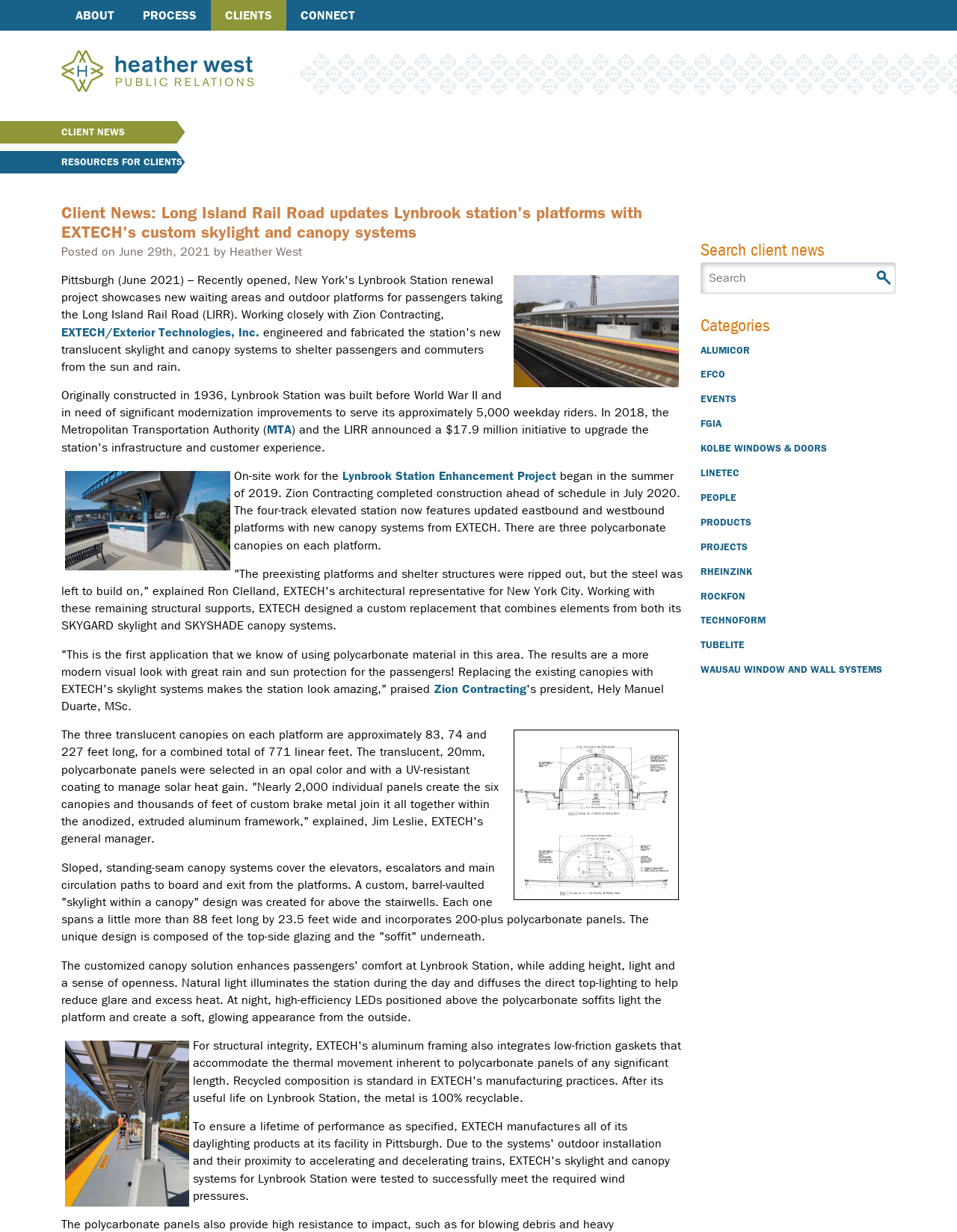Locate the bounding box coordinates of the element that should be clicked to execute the following instruction: "Click on ABOUT link".

[0.064, 0.0, 0.134, 0.025]